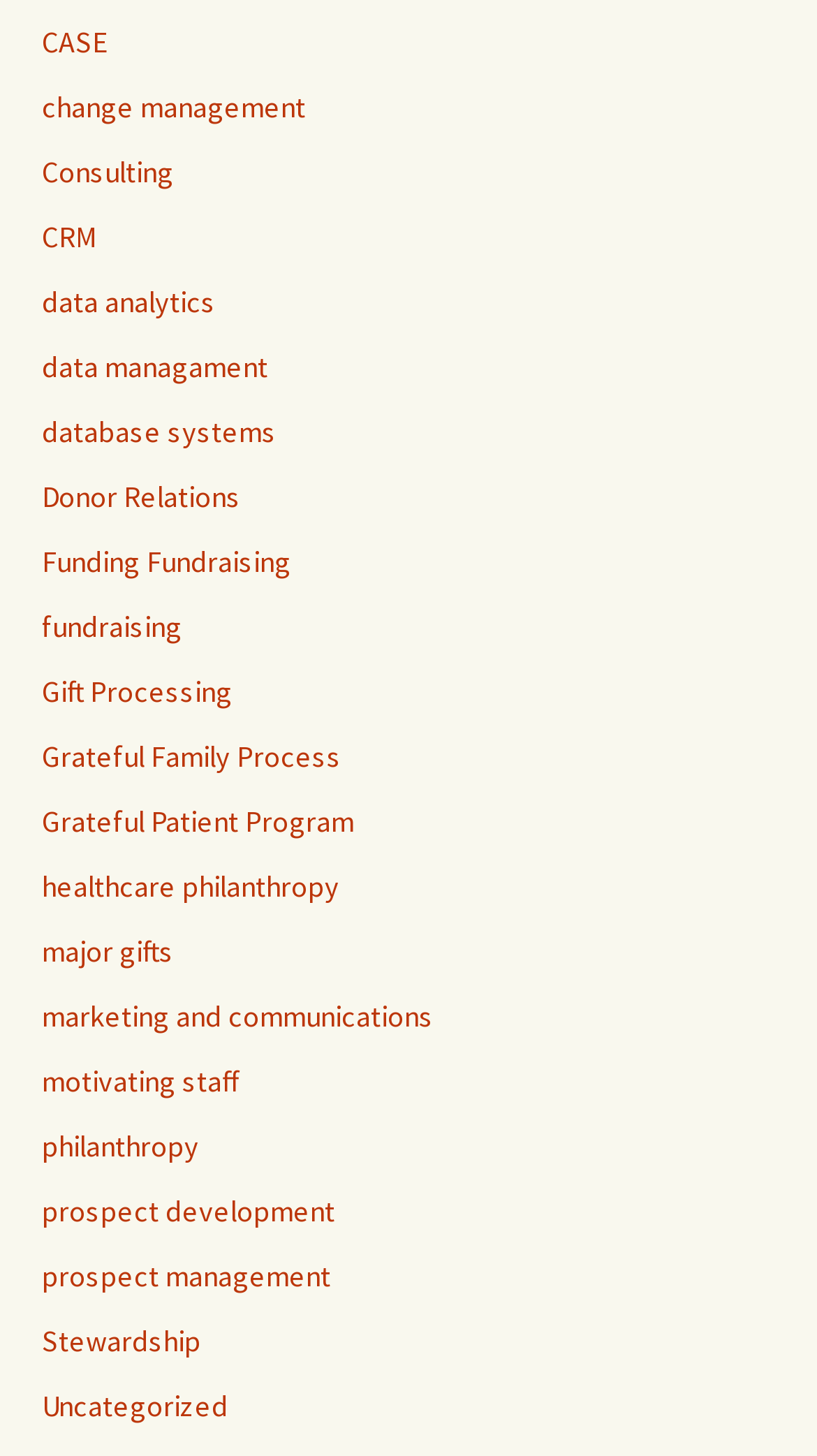Please specify the bounding box coordinates of the clickable region necessary for completing the following instruction: "go to philanthropy page". The coordinates must consist of four float numbers between 0 and 1, i.e., [left, top, right, bottom].

[0.051, 0.774, 0.244, 0.8]